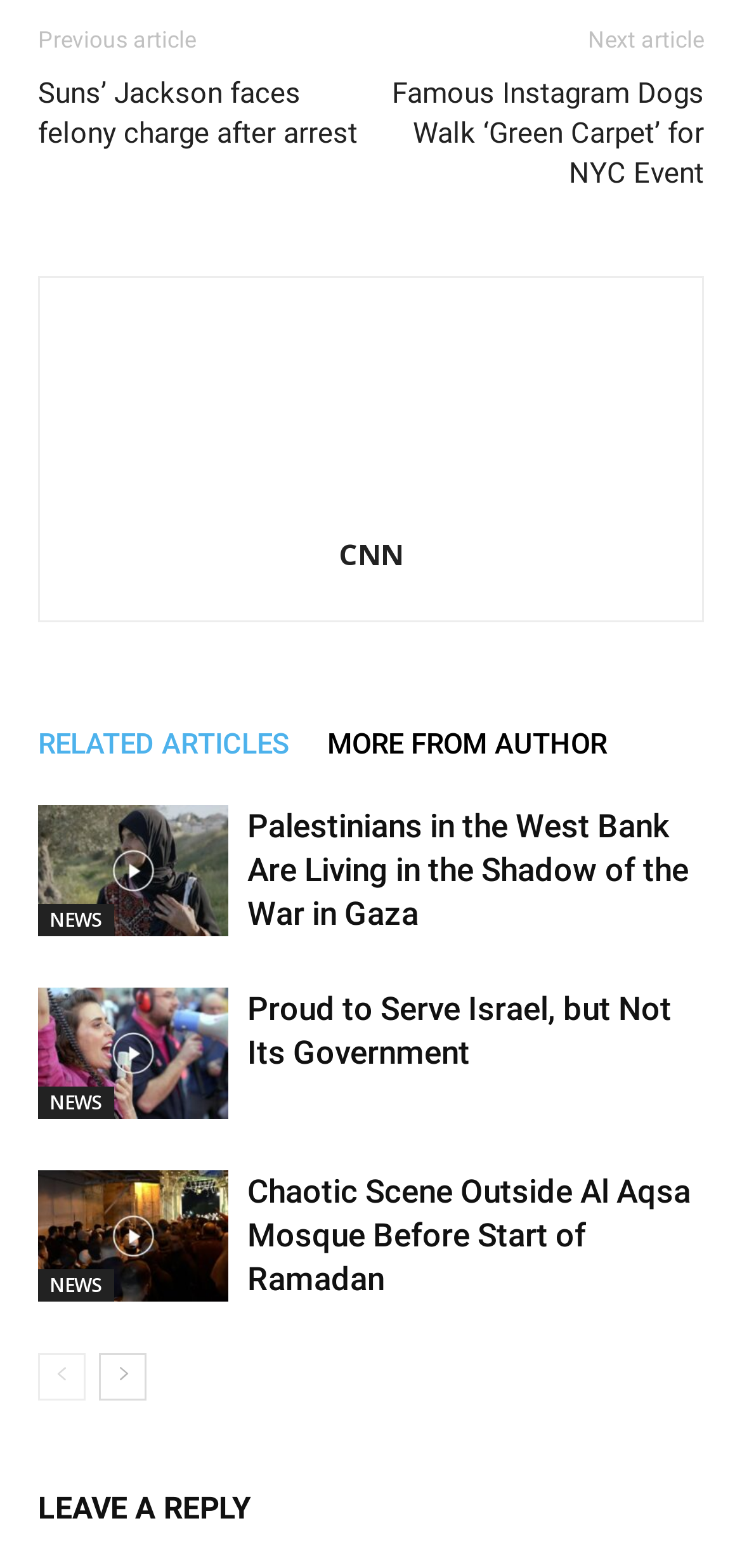Determine the bounding box coordinates for the area you should click to complete the following instruction: "Read previous article".

[0.051, 0.017, 0.264, 0.034]